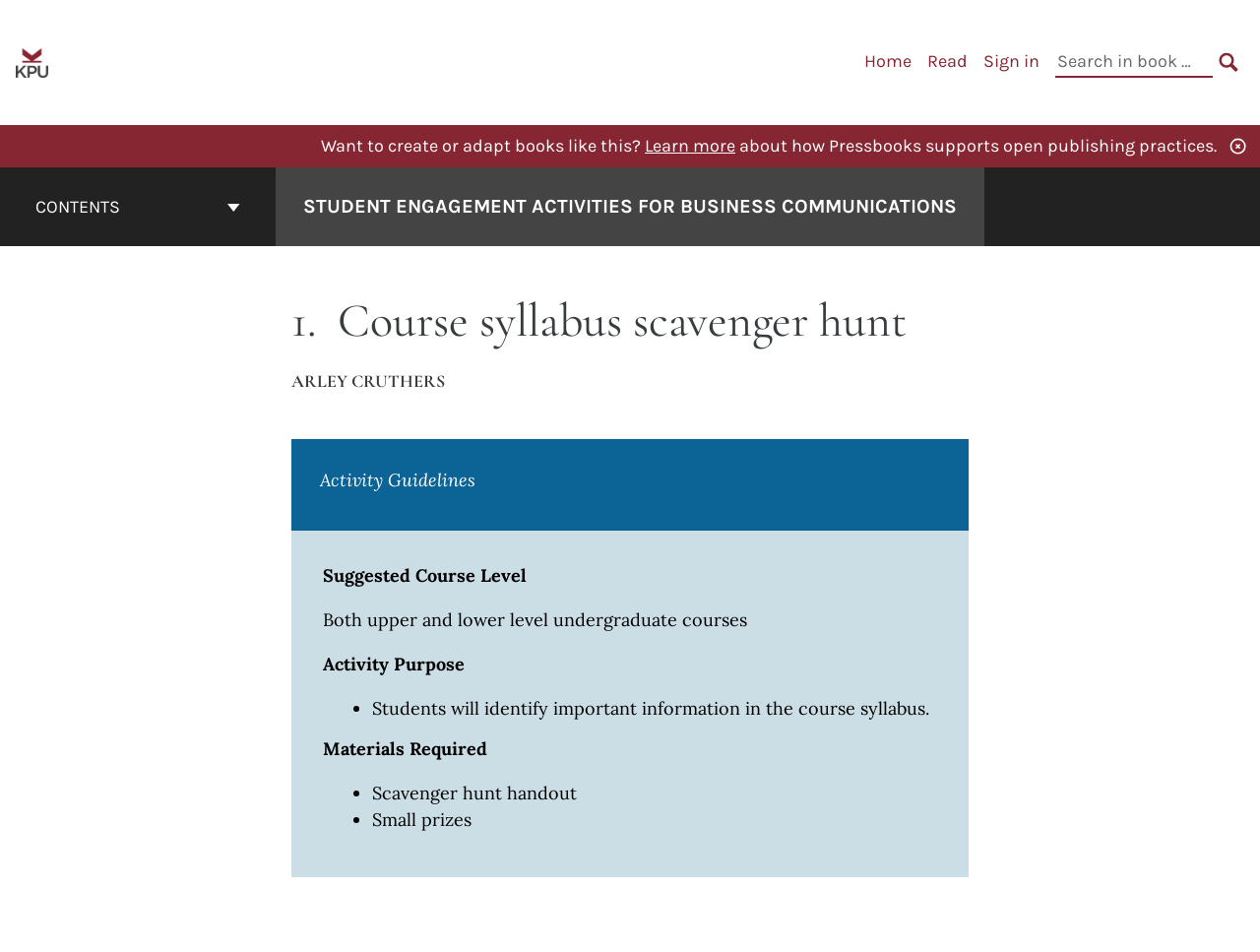What is the name of the university?
Use the information from the screenshot to give a comprehensive response to the question.

The logo of Kwantlen Polytechnic University is displayed at the top left corner of the webpage, and the link 'Kwantlen Polytechnic University' is also present, indicating that the webpage is related to this university.